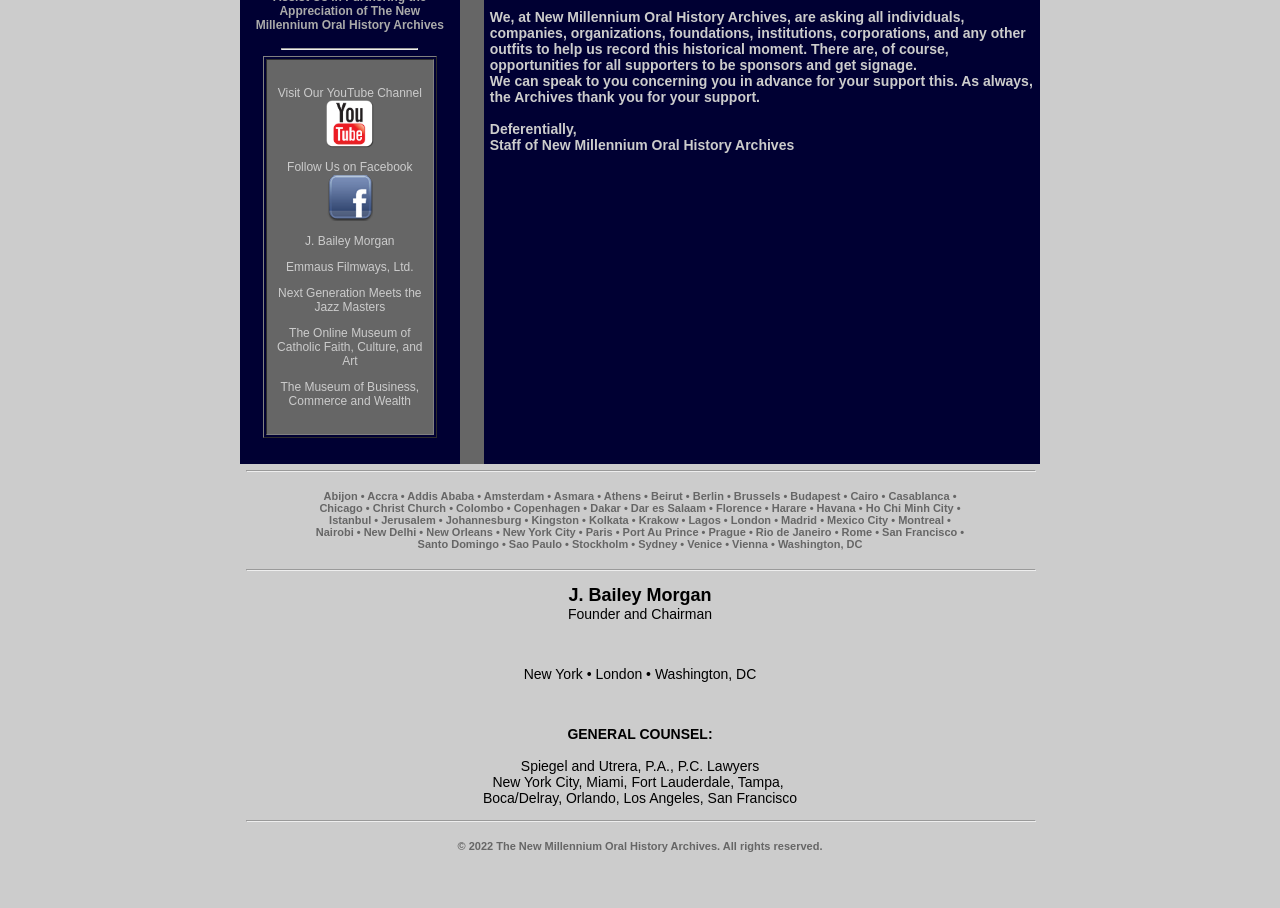Identify the bounding box coordinates for the UI element that matches this description: "parent_node: Visit Our YouTube Channel".

[0.255, 0.151, 0.292, 0.166]